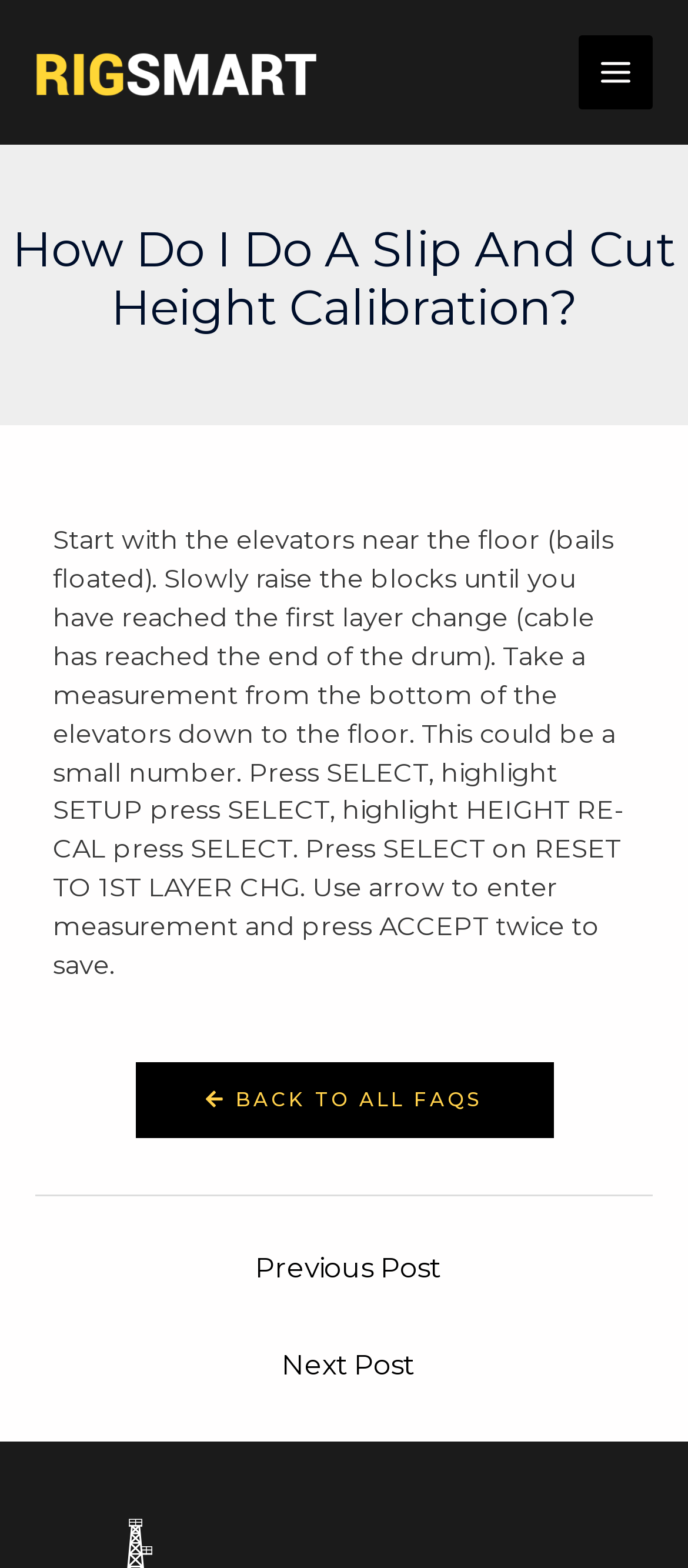Provide the bounding box coordinates of the HTML element this sentence describes: "Main Menu".

[0.841, 0.023, 0.949, 0.07]